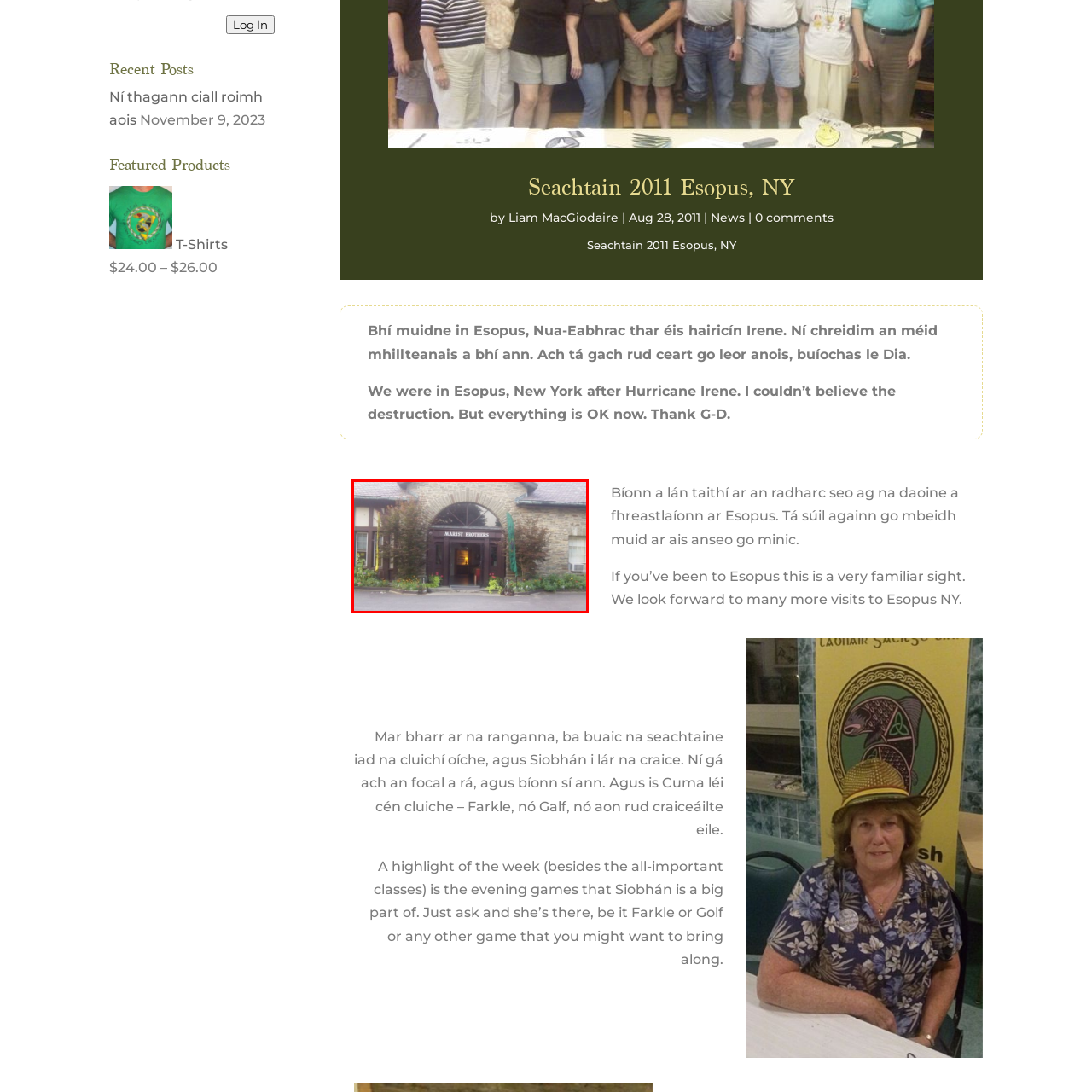Provide a thorough description of the image enclosed within the red border.

The image showcases the entrance to the Marist Brothers building, characterized by its charming stone façade and welcoming design. The name "MARIST BROTHERS" is prominently displayed above the main entrance, surrounded by vibrant greenery and well-maintained flower beds that enhance the inviting atmosphere. The structure features a distinctive arched doorway, flanked by trees and potted plants, suggesting a blend of nature and architecture. The overall scene evokes a sense of community and tranquility, fitting for its location in Esopus, New York, a place known for its serene environment and connections to the Marist Brothers community. This setting serves as a backdrop for gatherings and activities, reflecting the spirit of togetherness and support prevalent in such institutions.